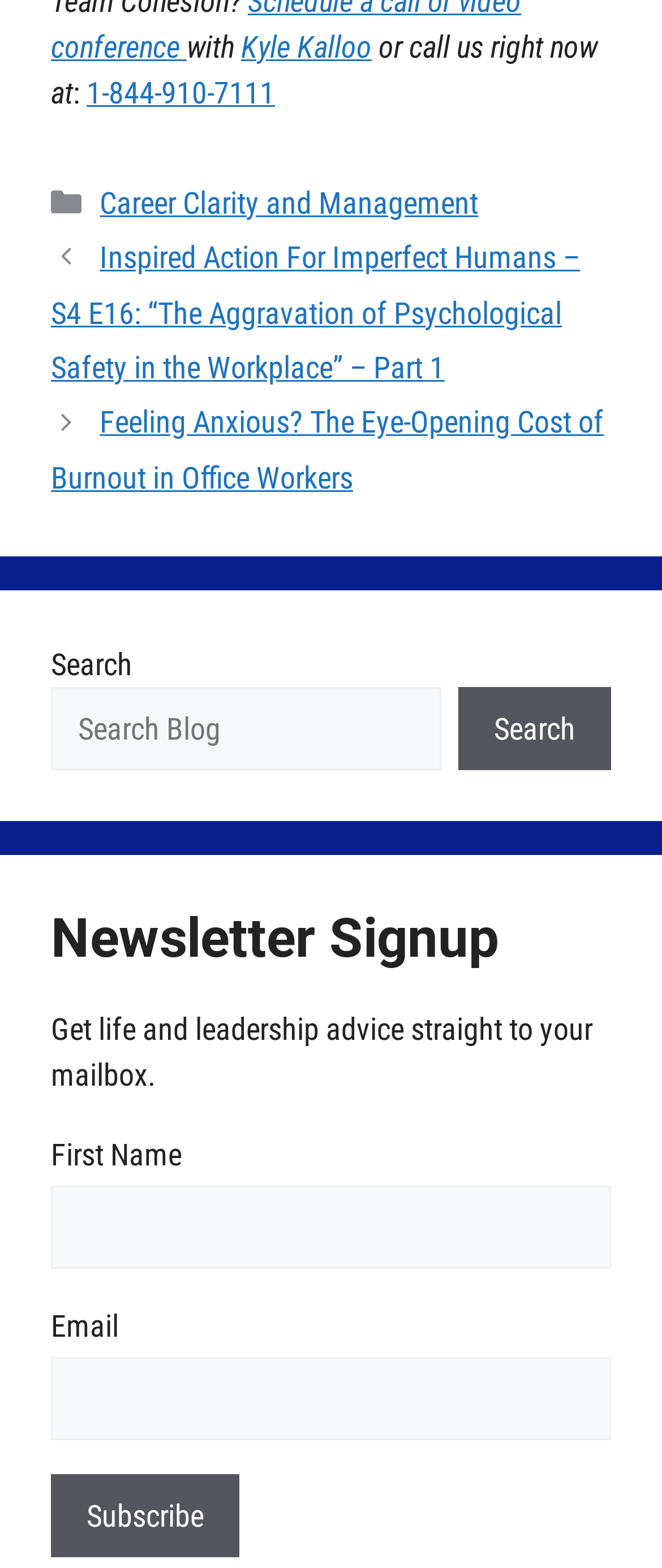Provide the bounding box coordinates of the UI element this sentence describes: "Kyle Kalloo".

[0.364, 0.018, 0.562, 0.041]